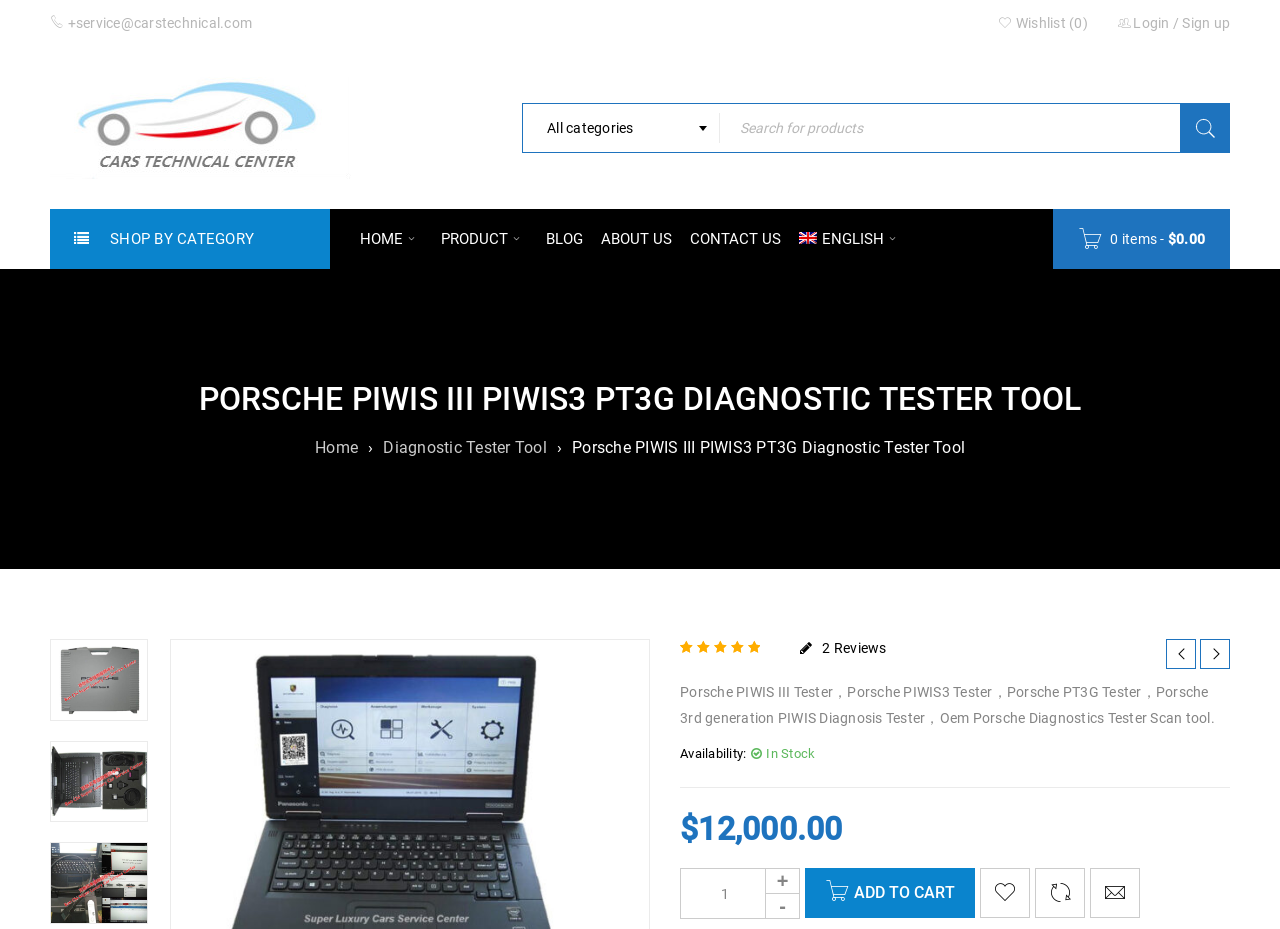Identify the bounding box for the UI element that is described as follows: "Follow Us on Twitter".

None